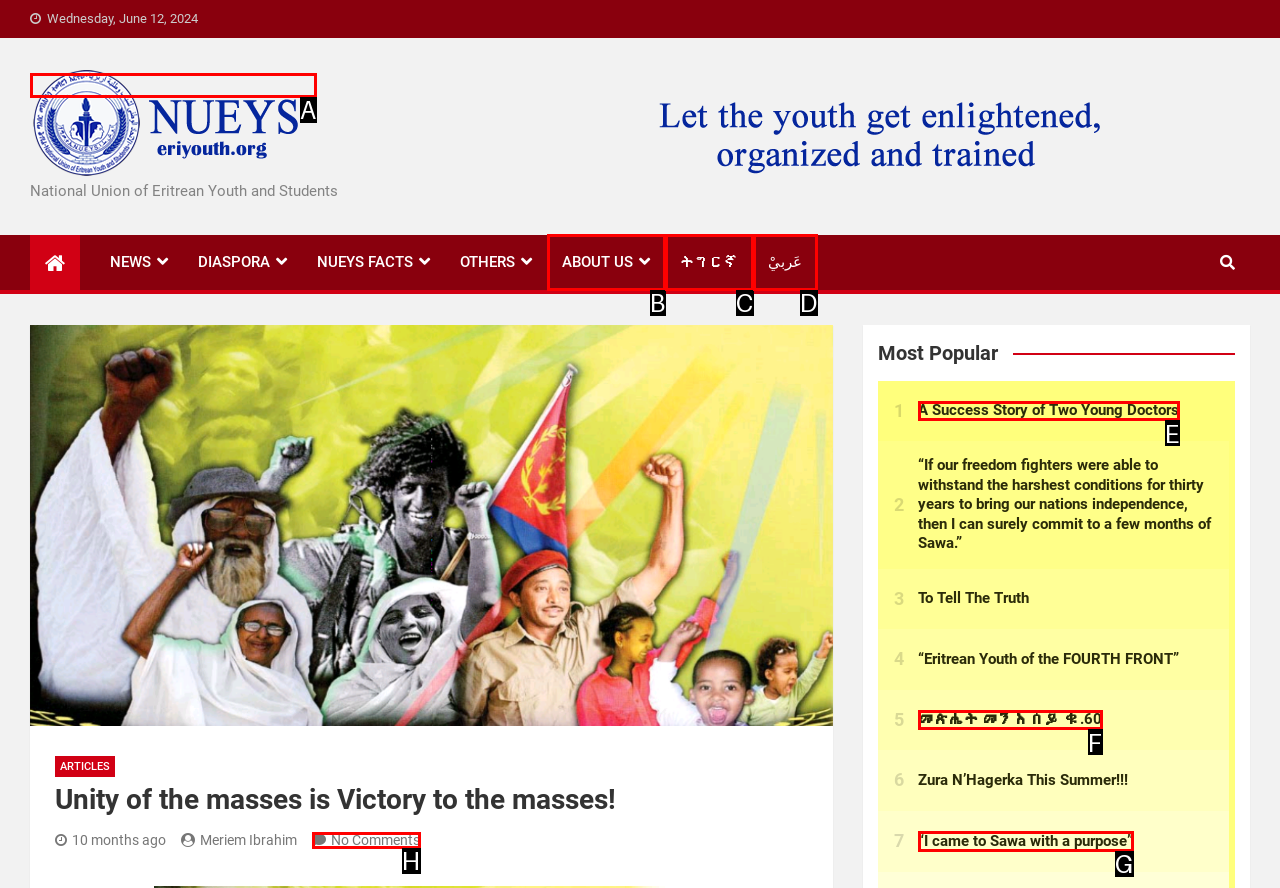Choose the option that best matches the description: ABOUT US
Indicate the letter of the matching option directly.

B